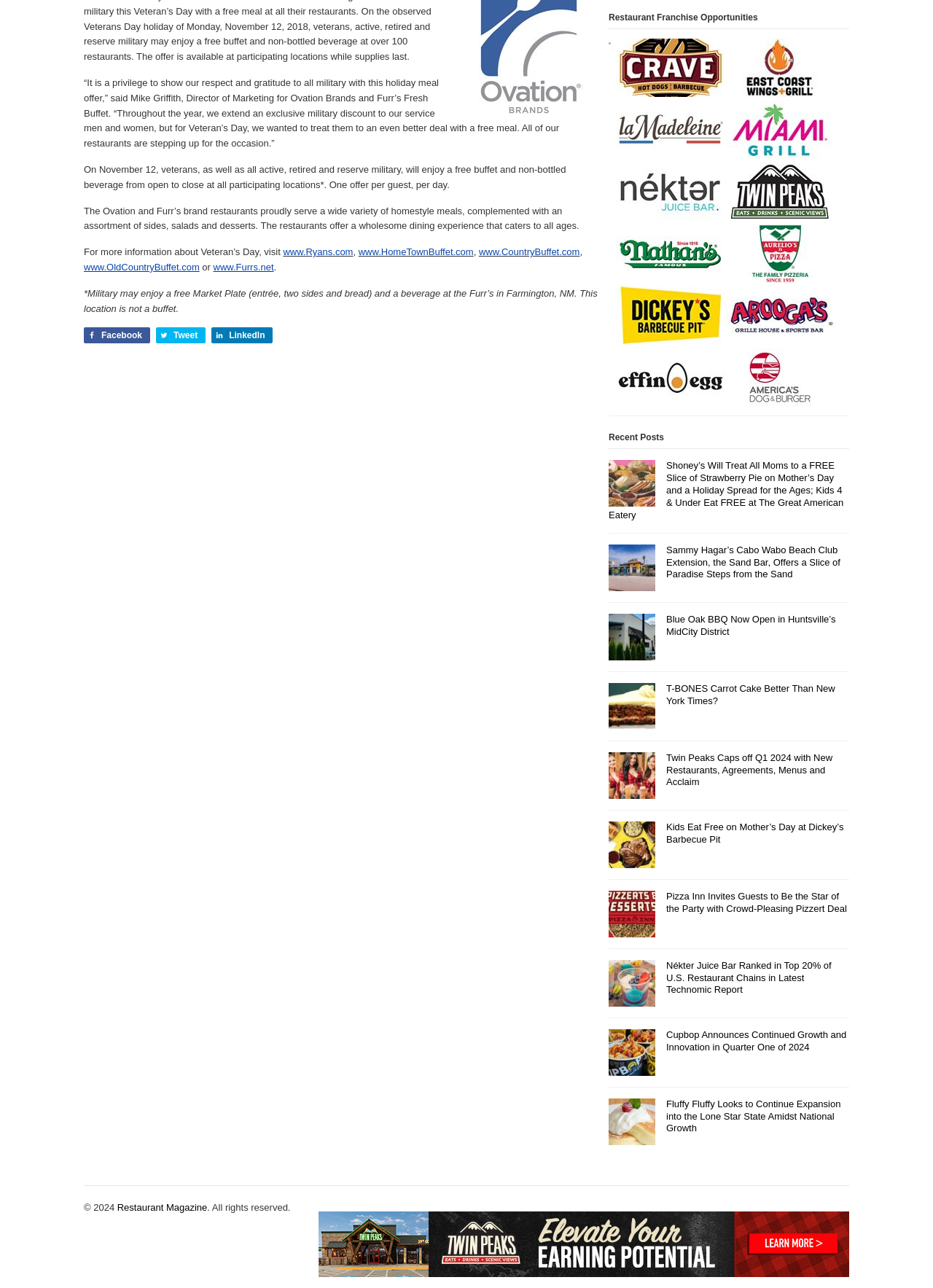Using the webpage screenshot, locate the HTML element that fits the following description and provide its bounding box: "Tweet".

[0.167, 0.254, 0.22, 0.267]